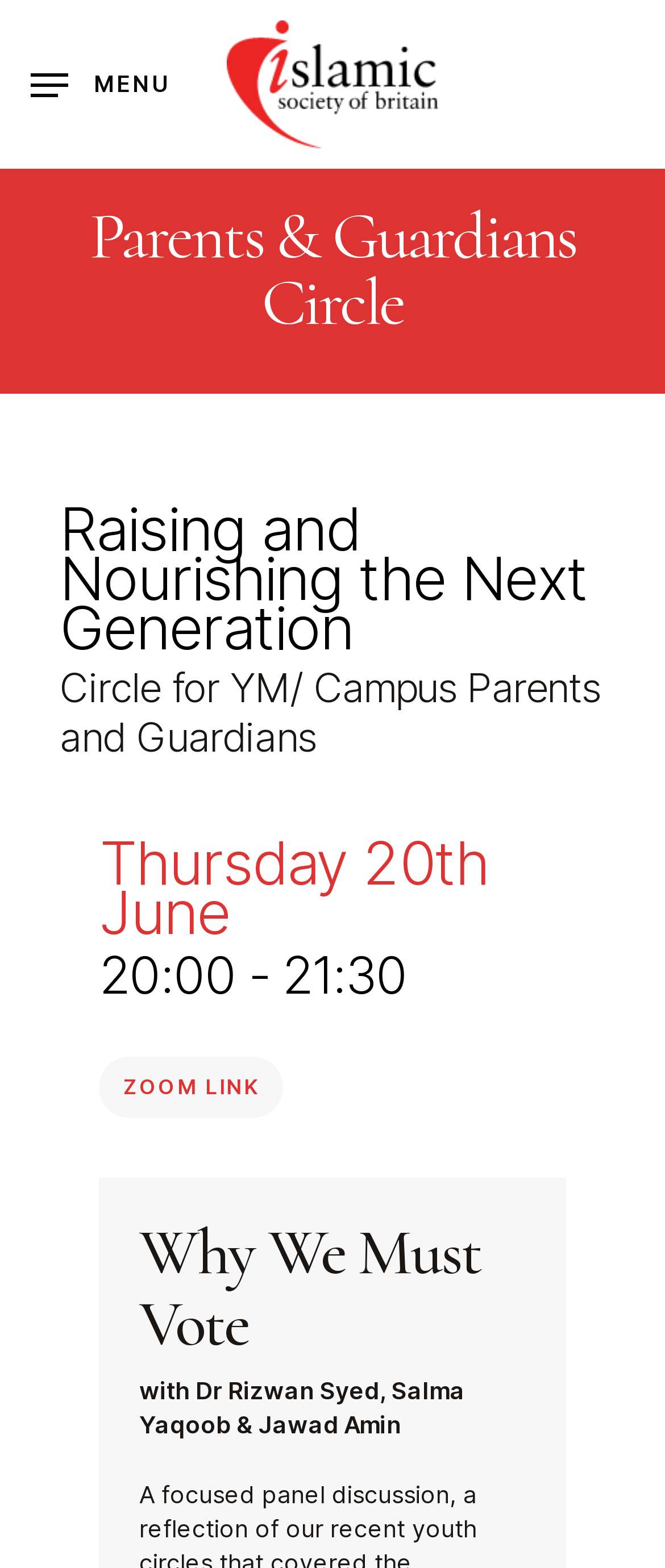Describe every aspect of the webpage in a detailed manner.

The webpage is about the Parents & Guardians Circle of the Islamic Society of Britain, a UK-based community charity. At the top, there is a logo of the Islamic Society of Britain, which is an image with a link to the organization's main page. 

Below the logo, there is a navigation menu on the left side, which is currently collapsed. The menu has a label "MENU" written on it. 

On the right side of the navigation menu, there is a main content section. The title of the page, "Parents & Guardians Circle", is prominently displayed at the top of this section. 

Below the title, there is a subtitle "Raising and Nourishing the Next Generation". Further down, there is another heading "Circle for YM/ Campus Parents and Guardians". 

The webpage then lists an event, which is scheduled to take place on Thursday, 20th June, from 20:00 to 21:30. There is a link to the Zoom meeting for this event. 

Finally, at the bottom of the page, there is a section about an event titled "Why We Must Vote", featuring Dr Rizwan Syed, Salma Yaqoob, and Jawad Amin.